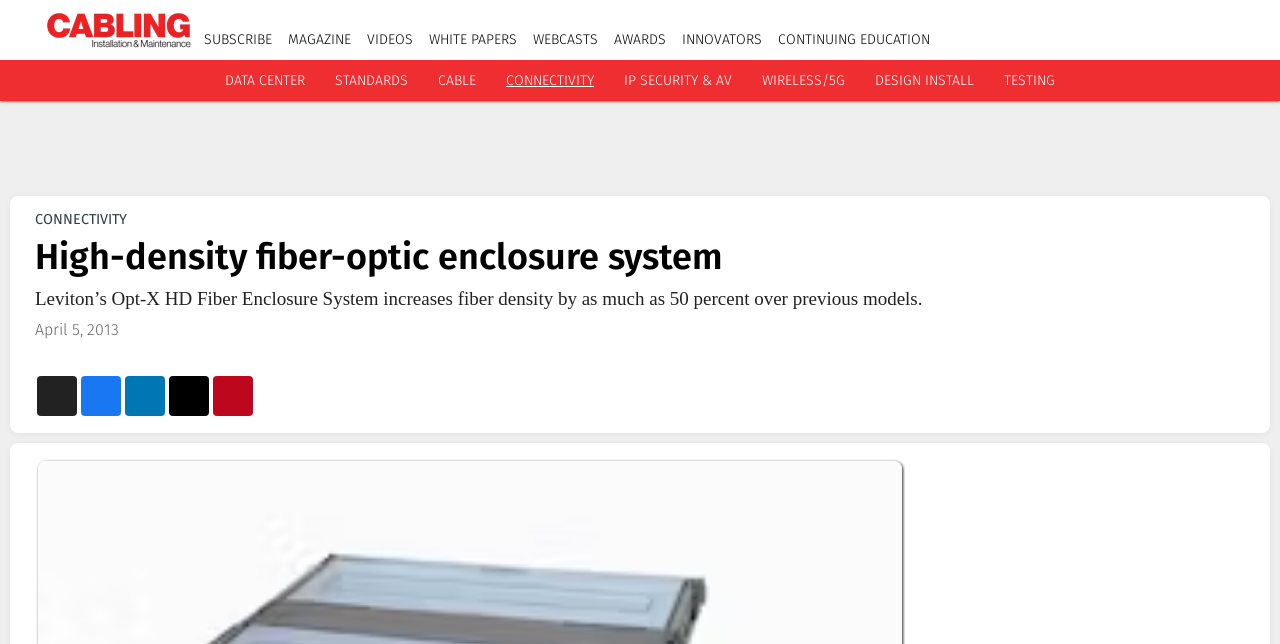Please answer the following question using a single word or phrase: 
What is the benefit of Leviton’s Opt-X HD Fiber Enclosure System?

Increases fiber density by 50 percent